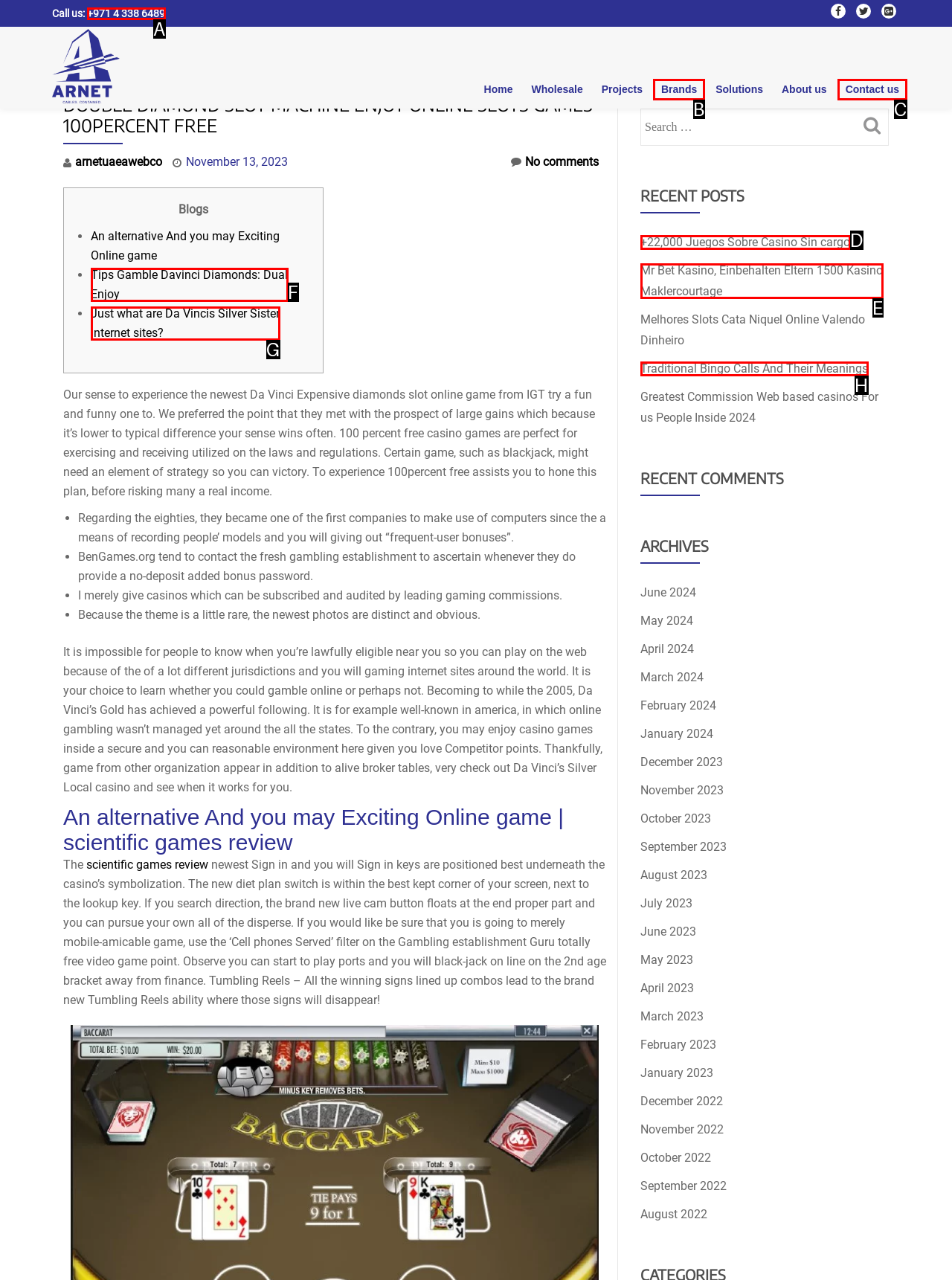Choose the HTML element that aligns with the description: +971 4 338 6489. Indicate your choice by stating the letter.

A